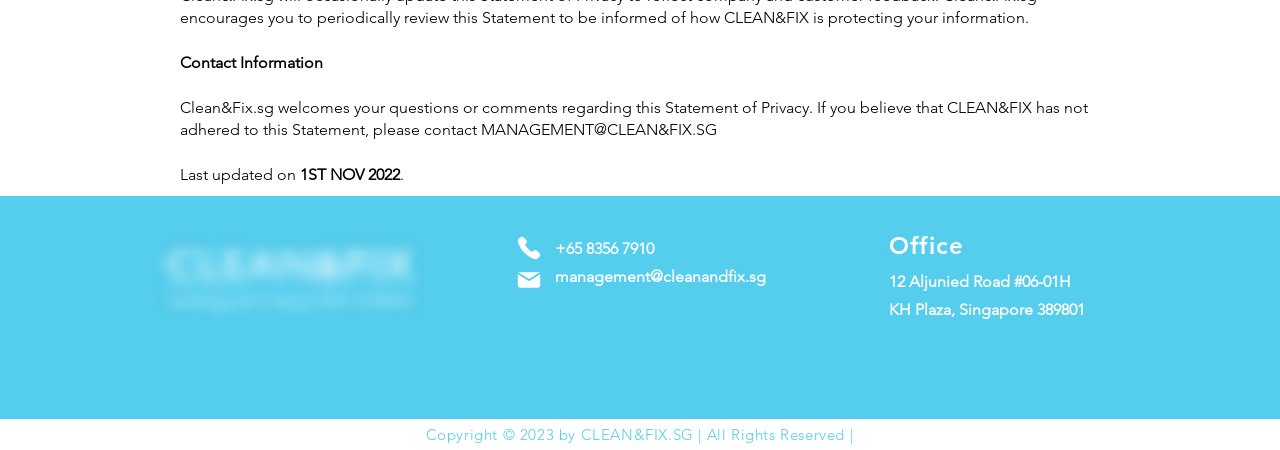Based on the element description management@cleanandfix.sg, identify the bounding box of the UI element in the given webpage screenshot. The coordinates should be in the format (top-left x, top-left y, bottom-right x, bottom-right y) and must be between 0 and 1.

[0.434, 0.593, 0.598, 0.635]